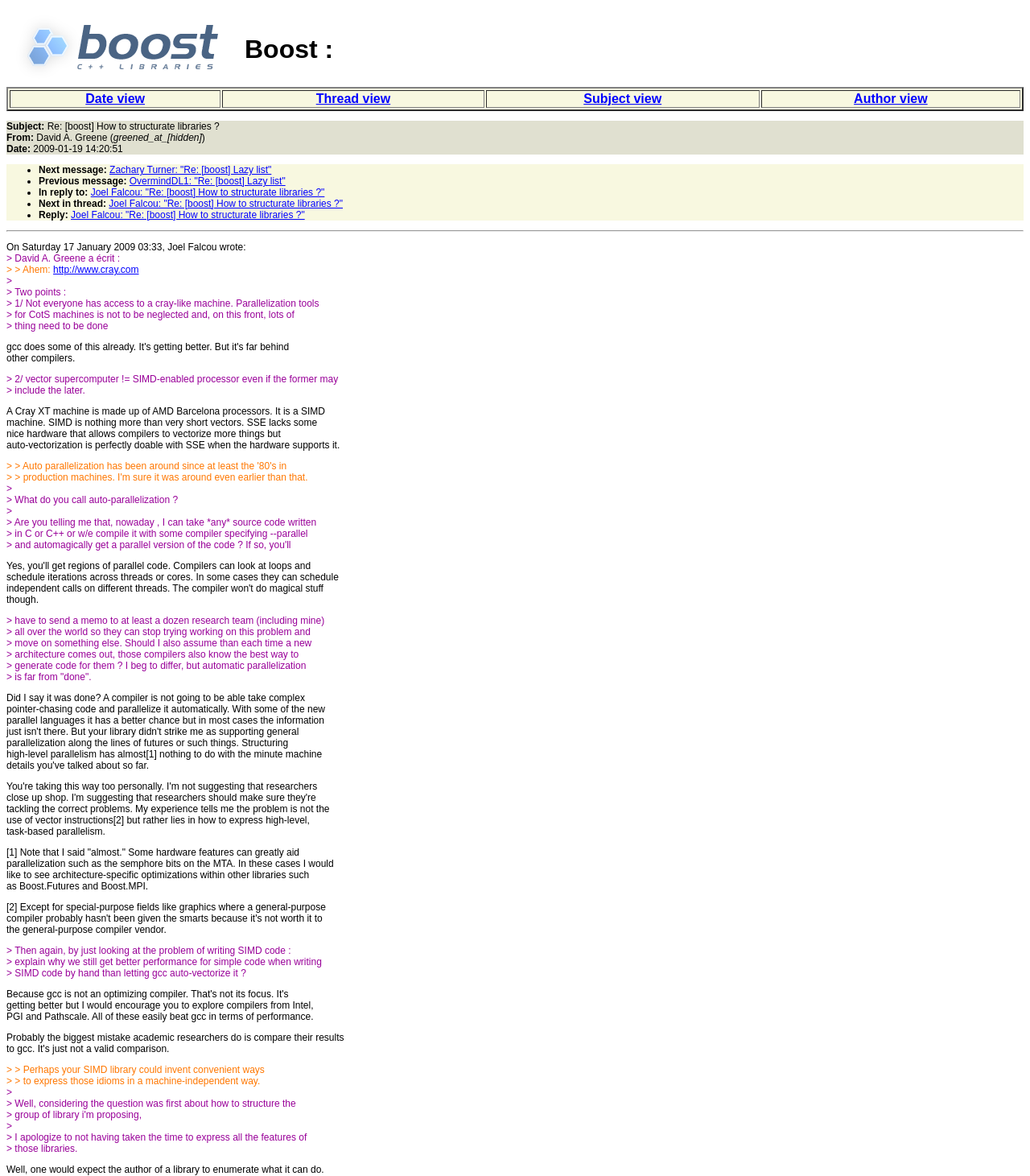Respond with a single word or phrase:
Who is the author of this email?

David A. Greene